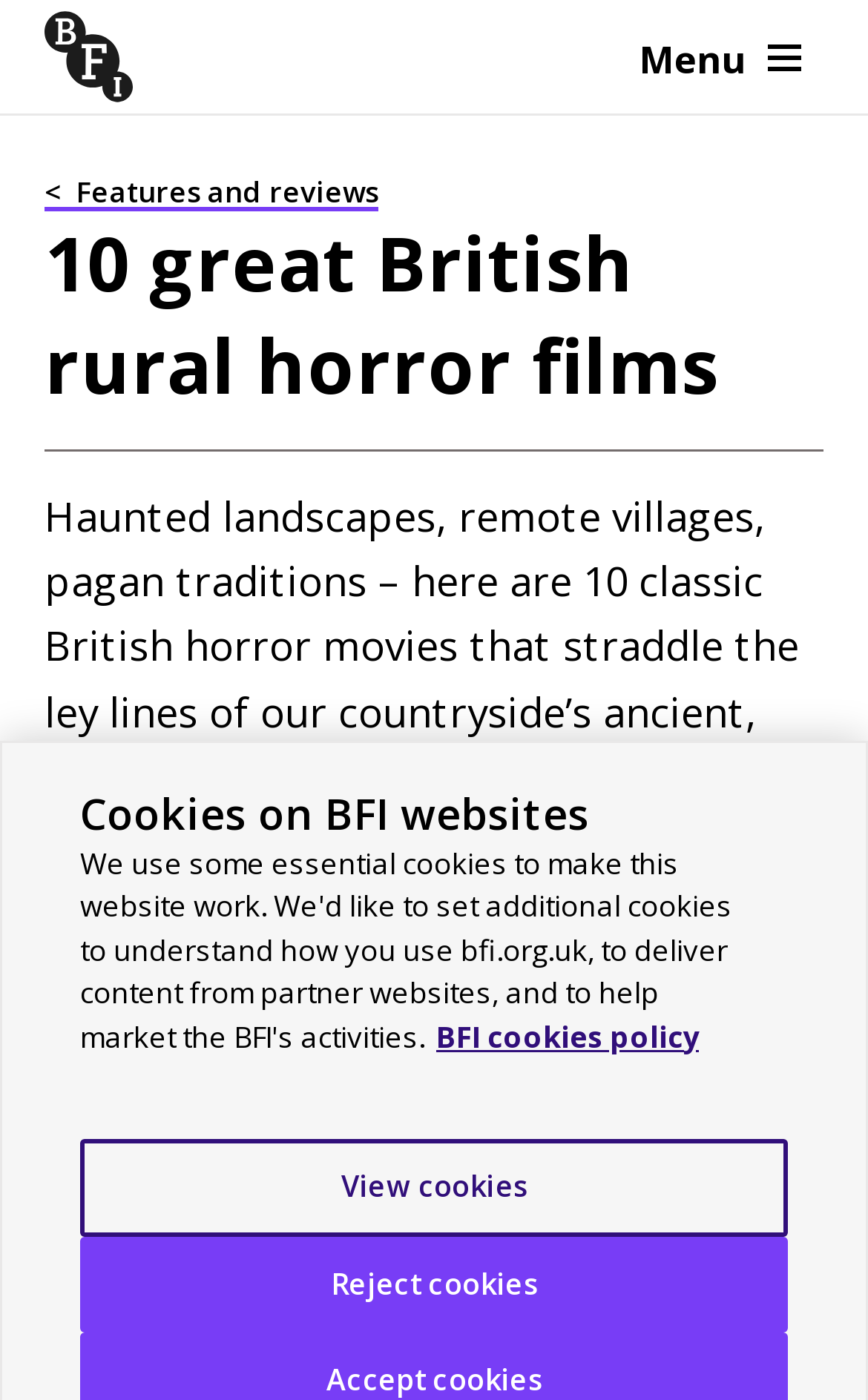Give a one-word or phrase response to the following question: How many great British rural horror films are mentioned?

10